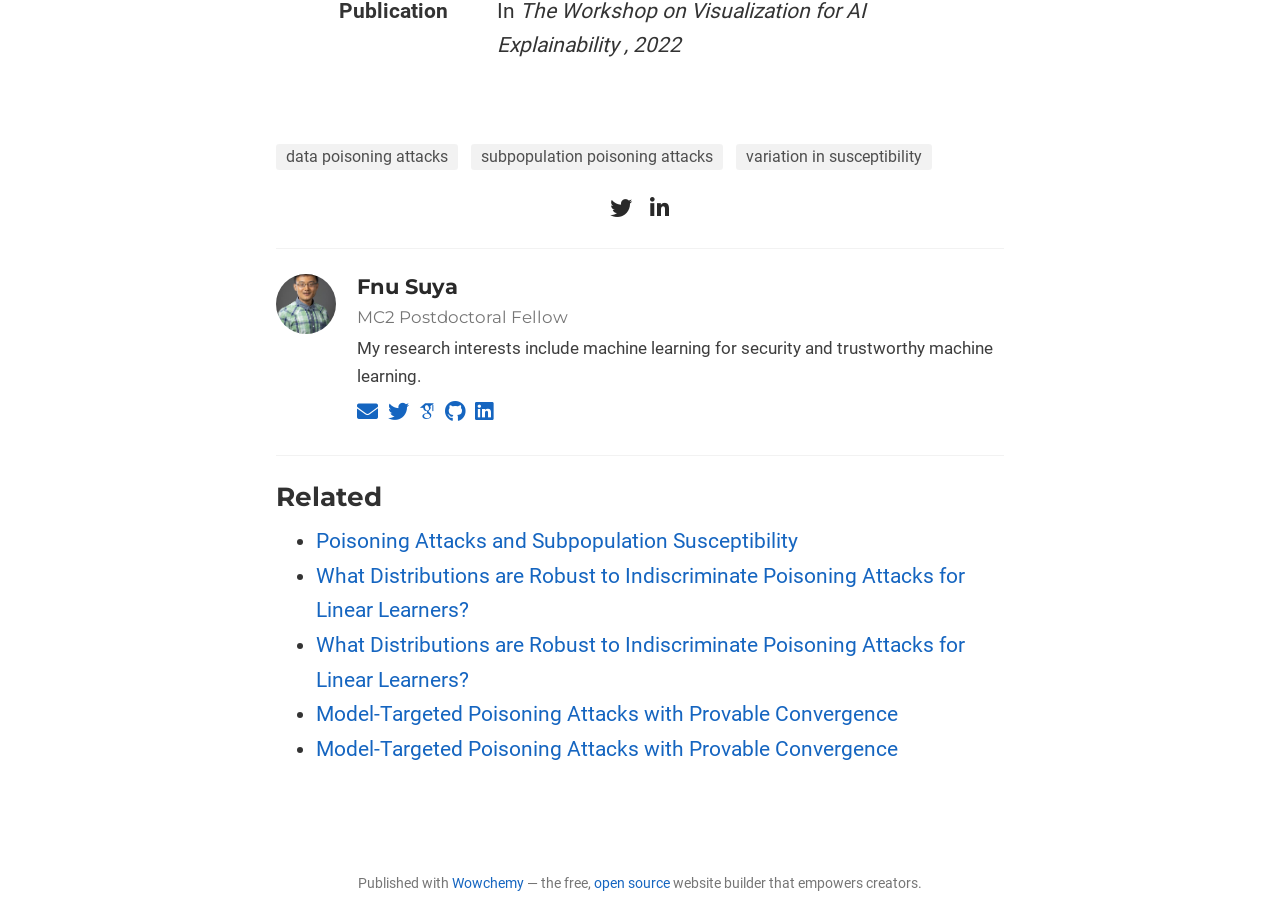Show the bounding box coordinates of the region that should be clicked to follow the instruction: "Check the publication information."

[0.28, 0.955, 0.353, 0.972]